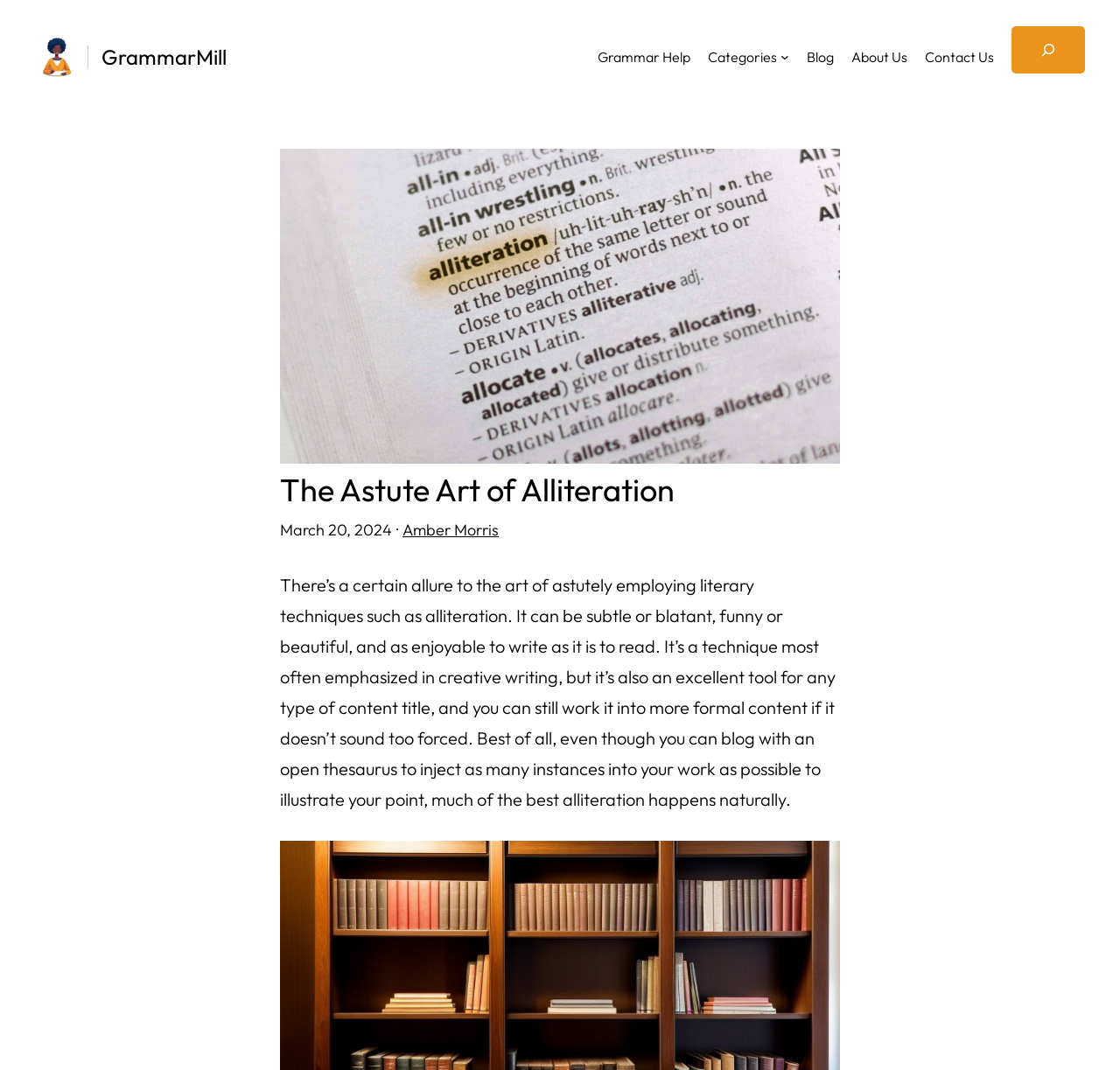Generate a thorough caption detailing the webpage content.

The webpage is about the art of alliteration and its application in writing. At the top left corner, there is a GrammarMill logo, which is a link and an image. Next to it, there is a heading that also reads "GrammarMill". 

On the top right side, there is a navigation menu with links to "Grammar Help", "Categories", "Blog", "About Us", and "Contact Us". The "Categories" link has a submenu button next to it. There is also a search bar with a button to expand the search field and a magnifying glass icon.

Below the navigation menu, there is a header section that spans the entire width of the page. It contains a figure, a heading that reads "The Astute Art of Alliteration", a time stamp that shows the date "March 20, 2024", and the author's name "Amber Morris".

The main content of the page starts below the header section. It is a block of text that discusses the art of alliteration, its applications, and how it can be used in different types of writing. The text is divided into paragraphs, but there are no images or other media within the text.